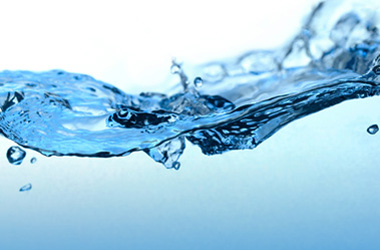Offer a detailed caption for the image presented.

The image features a dynamic splash of water, showcasing the fluid nature and clarity of liquid in motion. The vibrant shades of blue, enhanced by the light interplay, create an impression of freshness and purity, symbolizing Shilan's commitment to high-quality water connectors and their market leadership in flexible hoses for water. This imagery complements the overall branding of Shilan, aligning with their focus on reliable and top-quality products within the Iranian market.